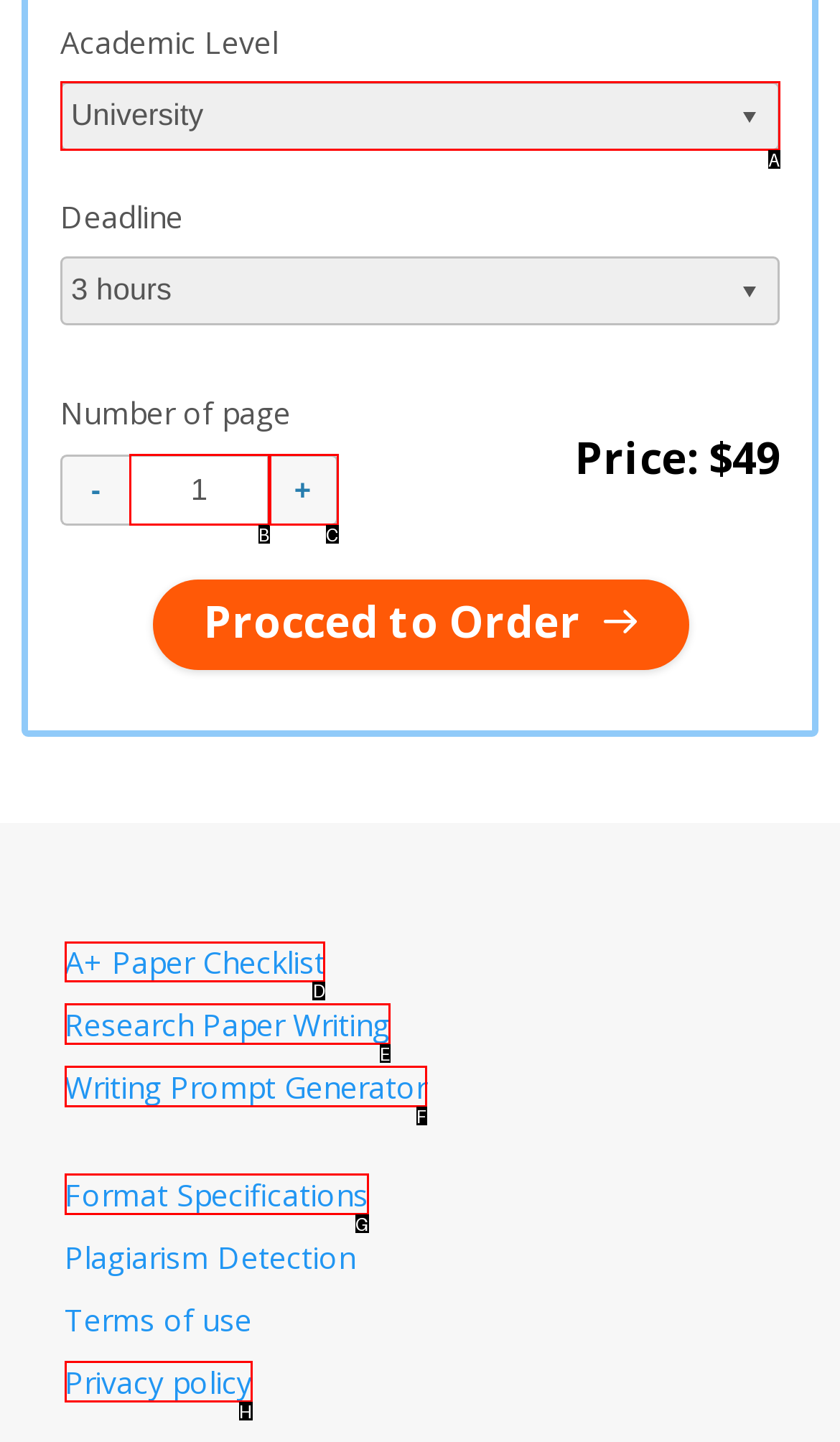Tell me which one HTML element I should click to complete this task: View A+ paper checklist Answer with the option's letter from the given choices directly.

D